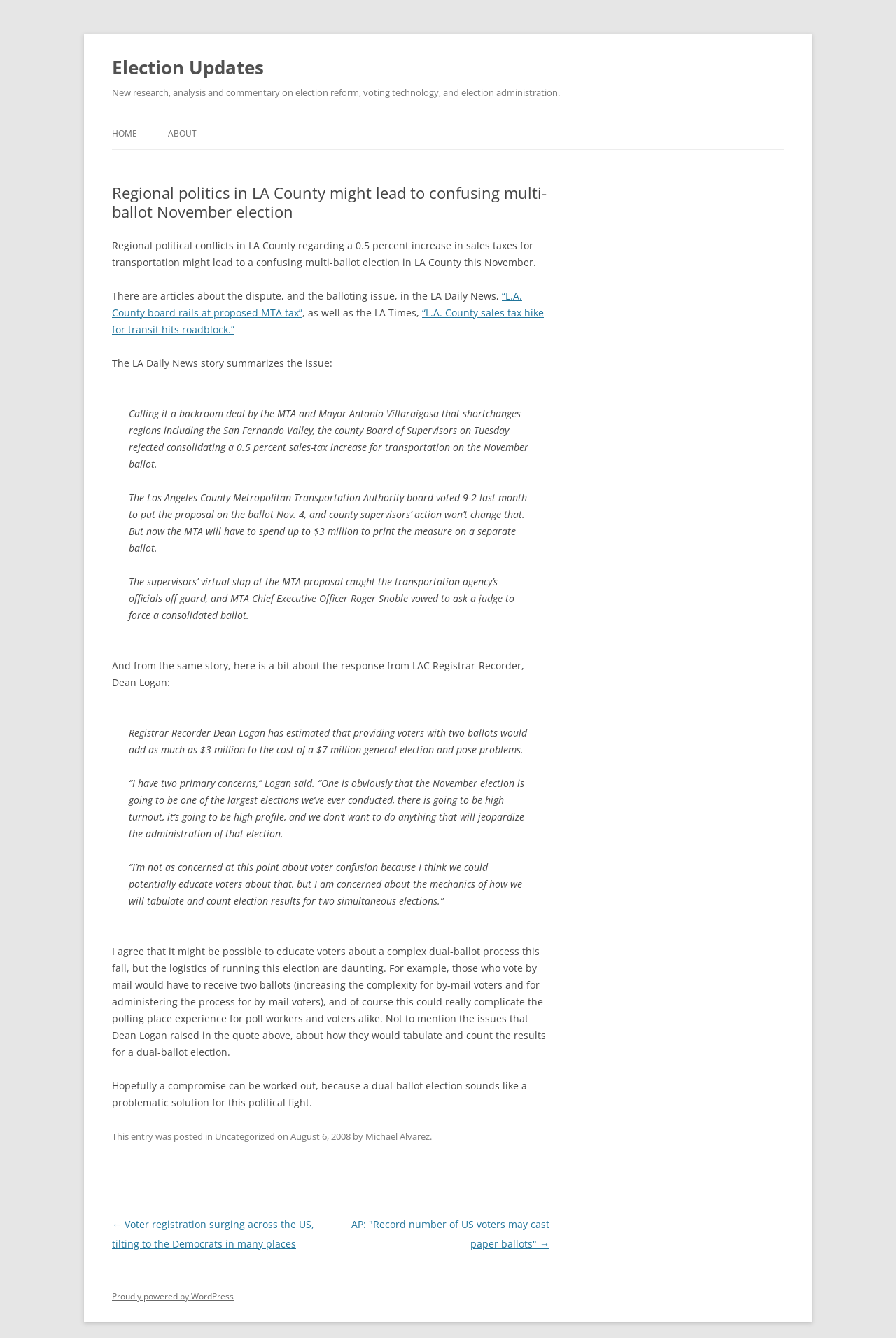Locate the bounding box coordinates of the segment that needs to be clicked to meet this instruction: "Read the article 'Regional politics in LA County might lead to confusing multi-ballot November election'".

[0.125, 0.137, 0.613, 0.165]